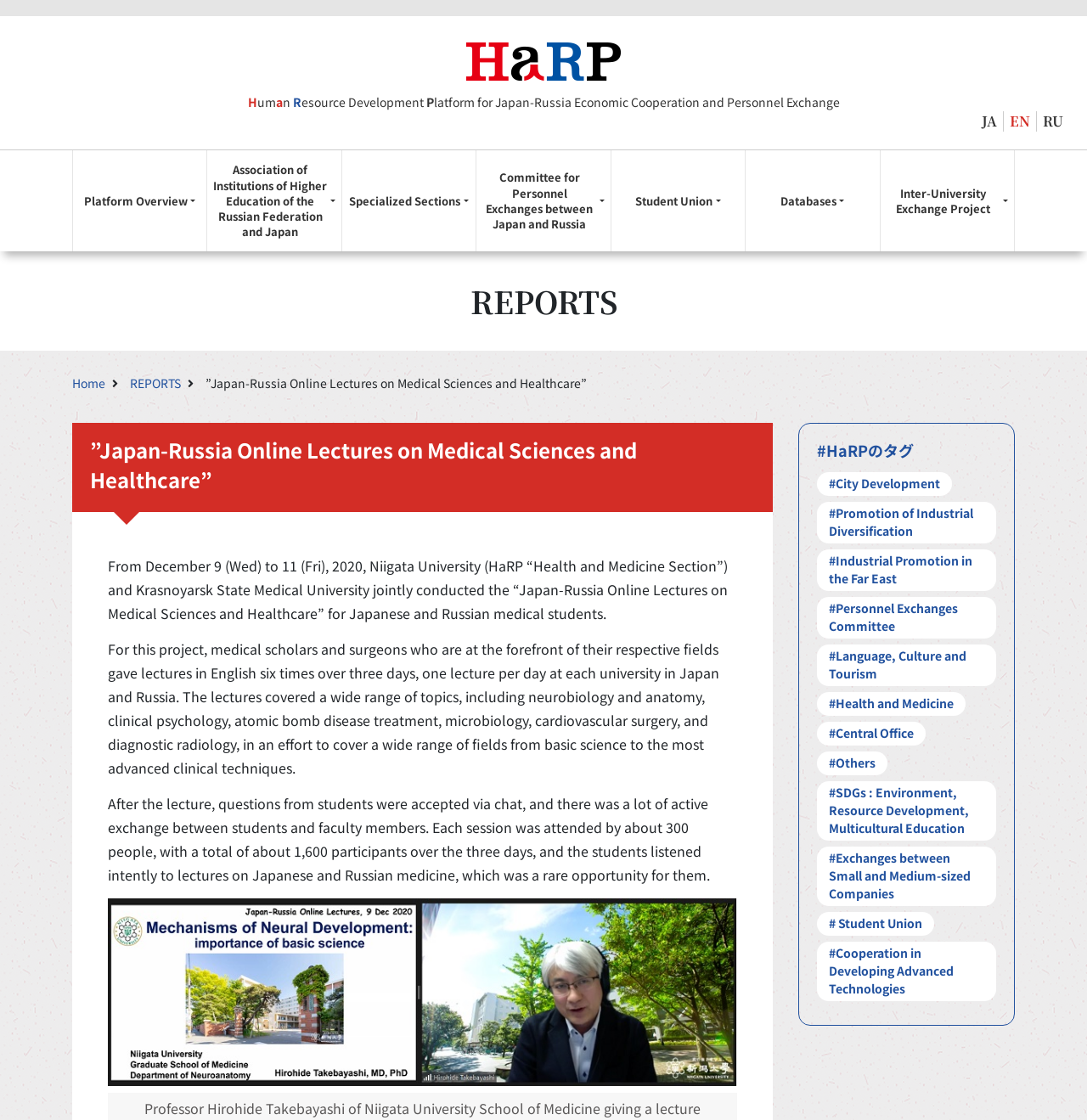What is the name of the platform?
From the screenshot, supply a one-word or short-phrase answer.

HaRP